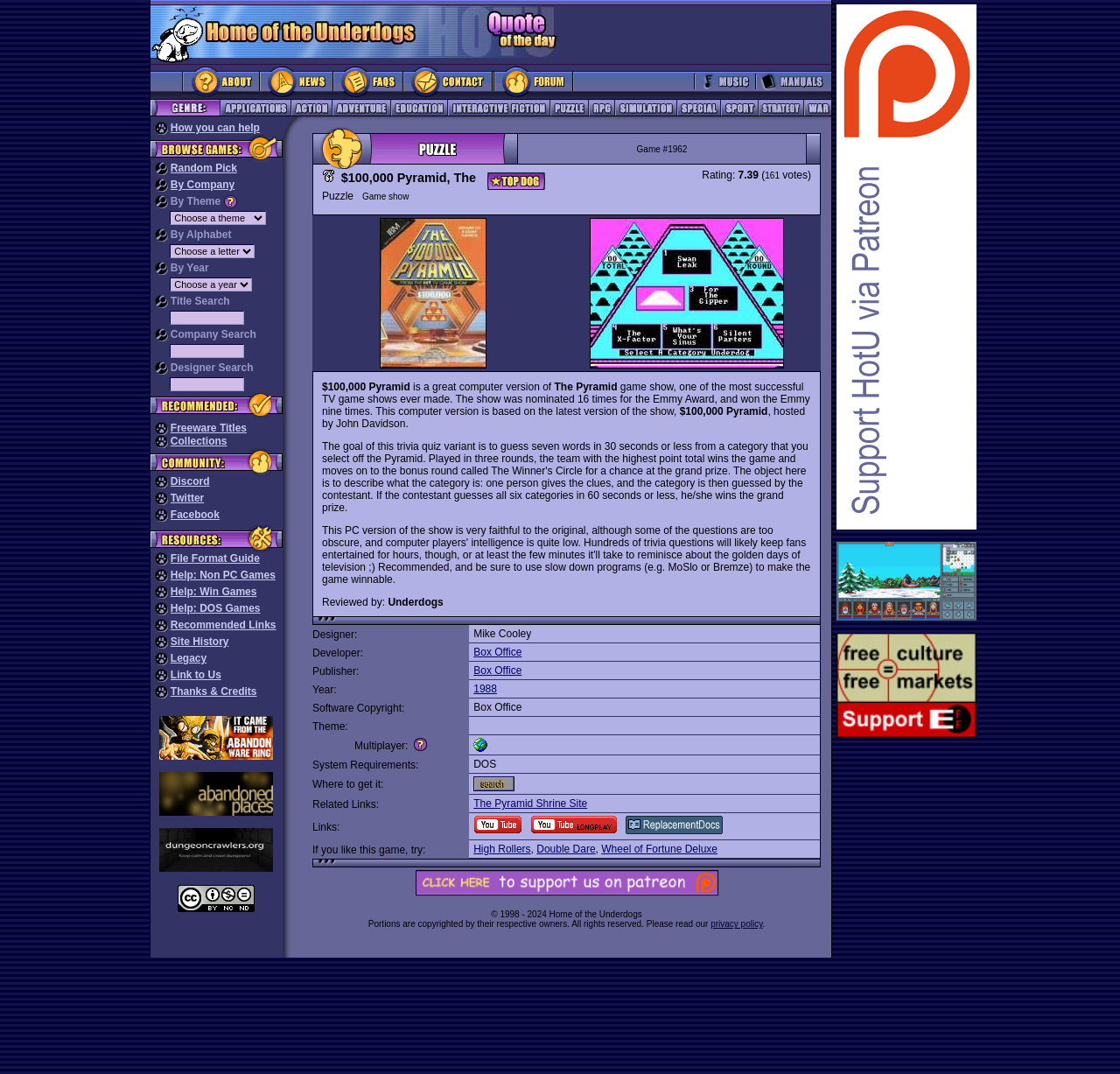What is the category of the 'Action' link?
Please provide a single word or phrase as your answer based on the screenshot.

Applications